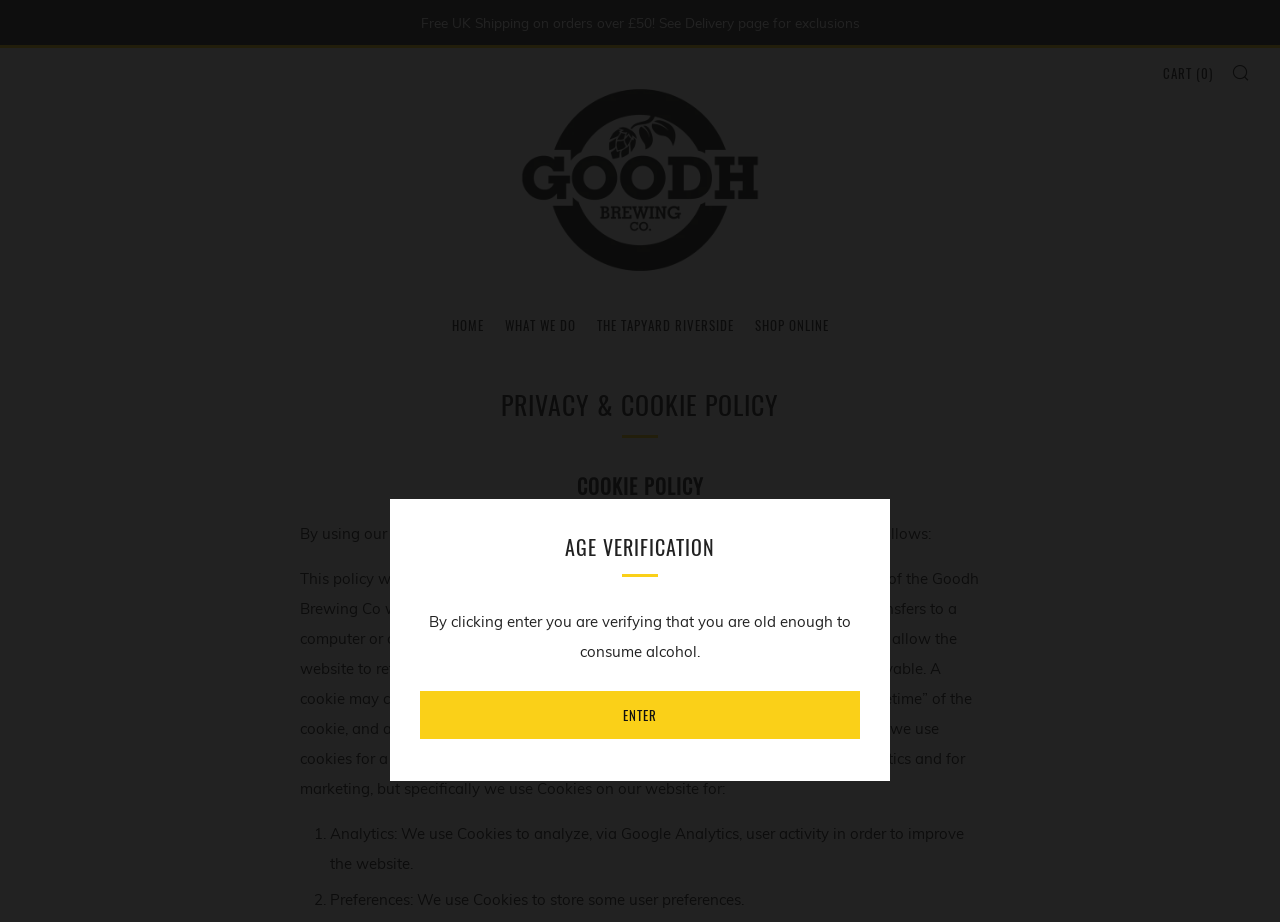Find the bounding box coordinates of the area to click in order to follow the instruction: "Click the 'ENTER' button".

[0.328, 0.749, 0.672, 0.802]